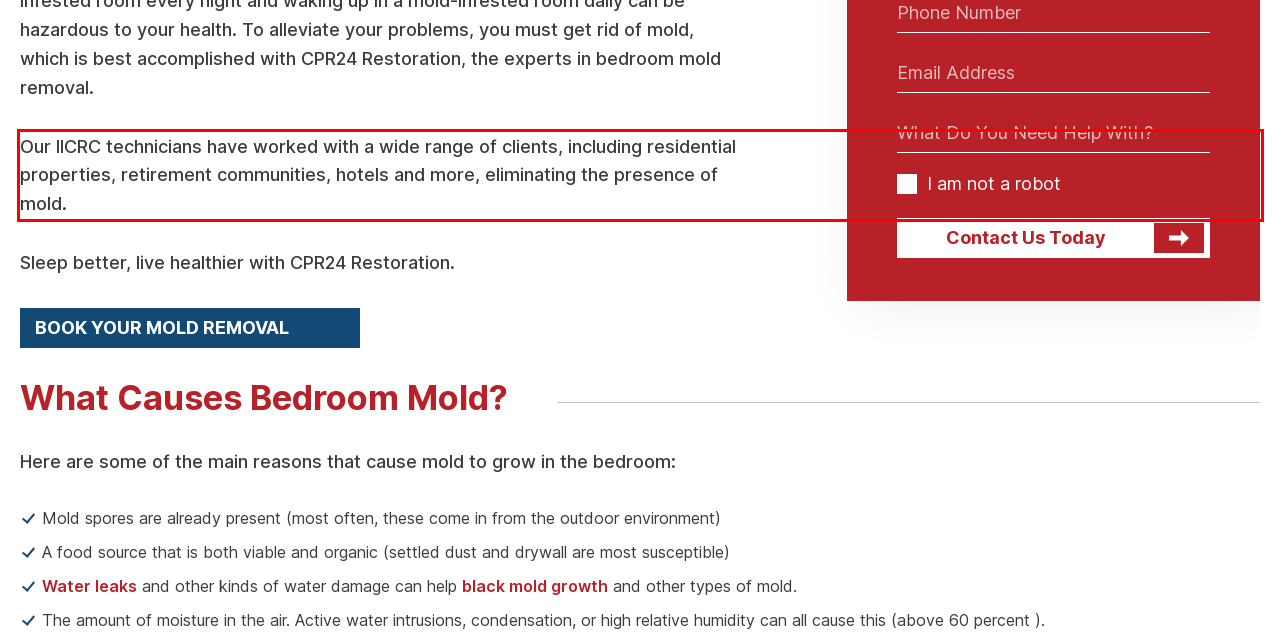You are presented with a screenshot containing a red rectangle. Extract the text found inside this red bounding box.

Our IICRC technicians have worked with a wide range of clients, including residential properties, retirement communities, hotels and more, eliminating the presence of mold.